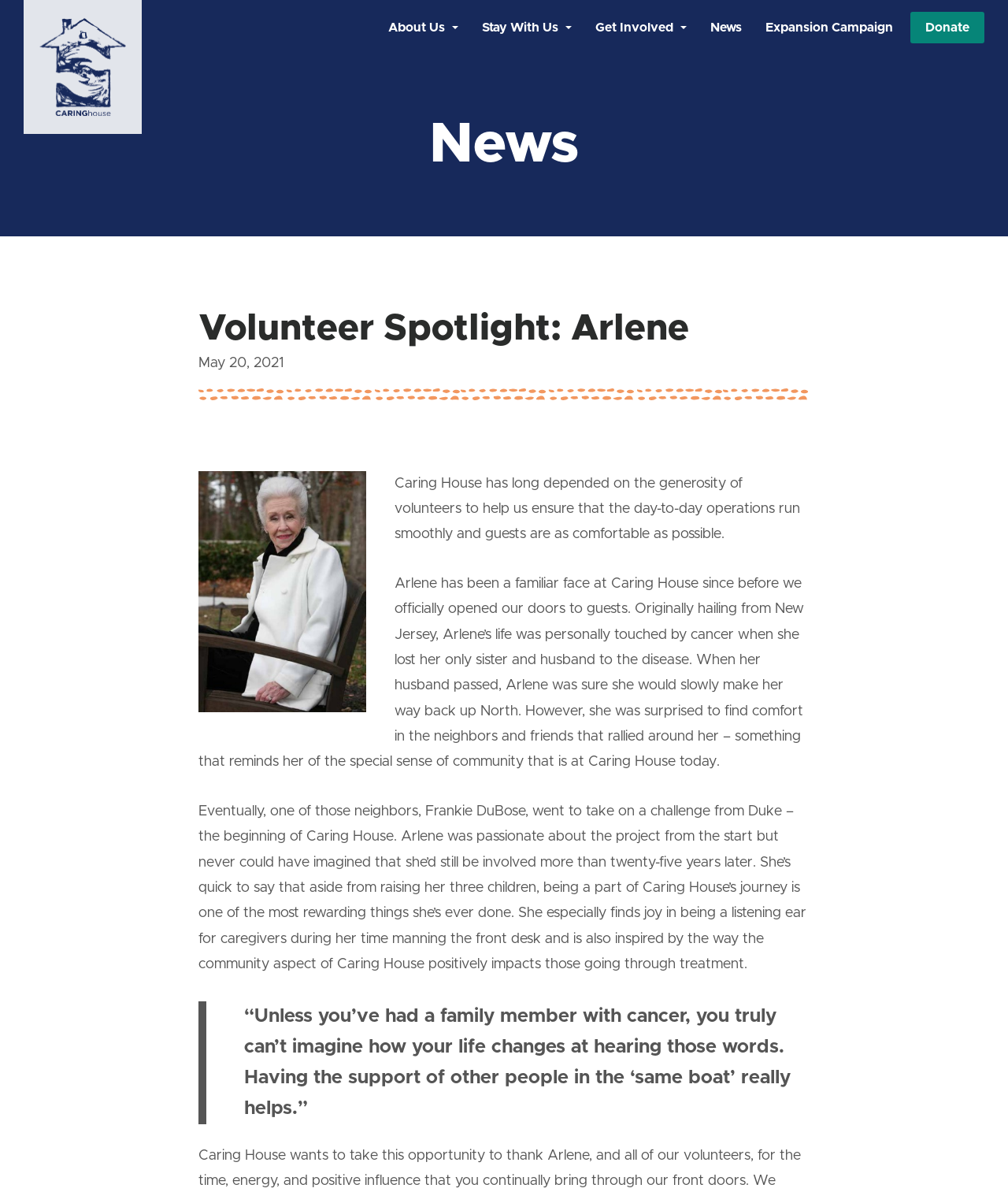What is the main heading displayed on the webpage? Please provide the text.

Volunteer Spotlight: Arlene